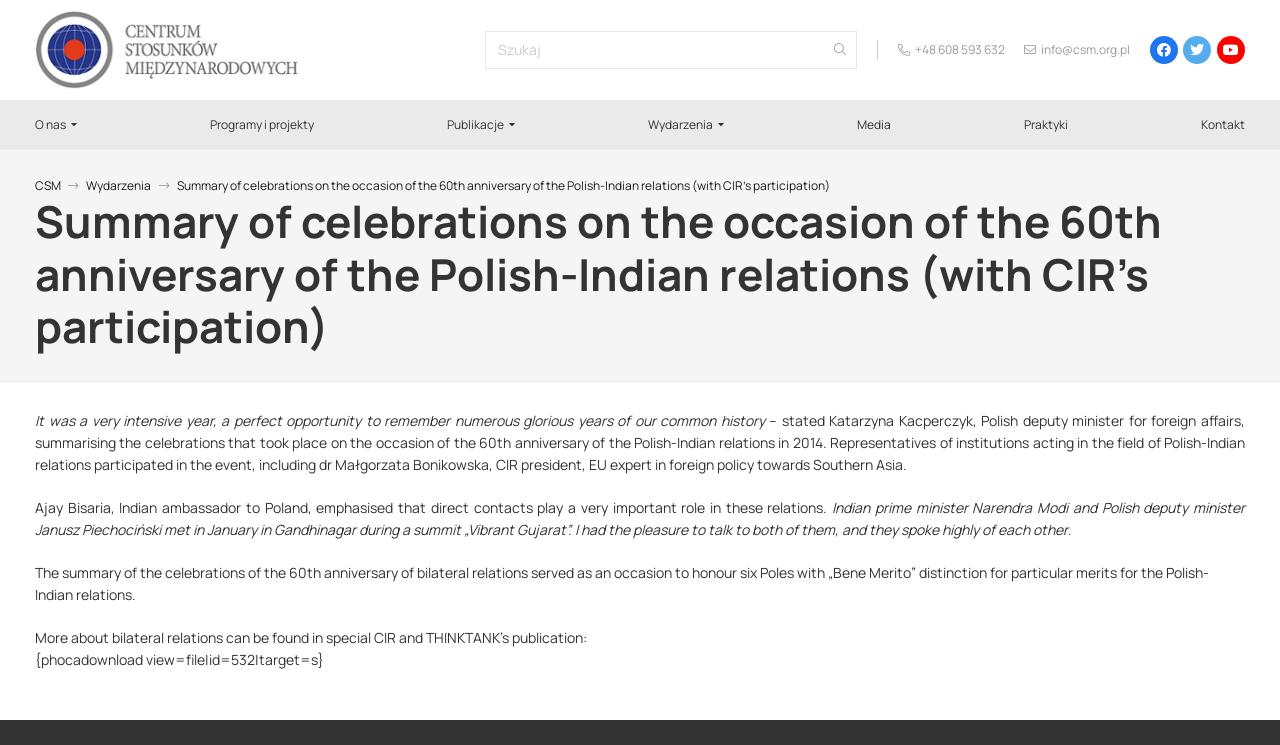Please determine the bounding box coordinates of the area that needs to be clicked to complete this task: 'search for something'. The coordinates must be four float numbers between 0 and 1, formatted as [left, top, right, bottom].

[0.379, 0.041, 0.67, 0.093]